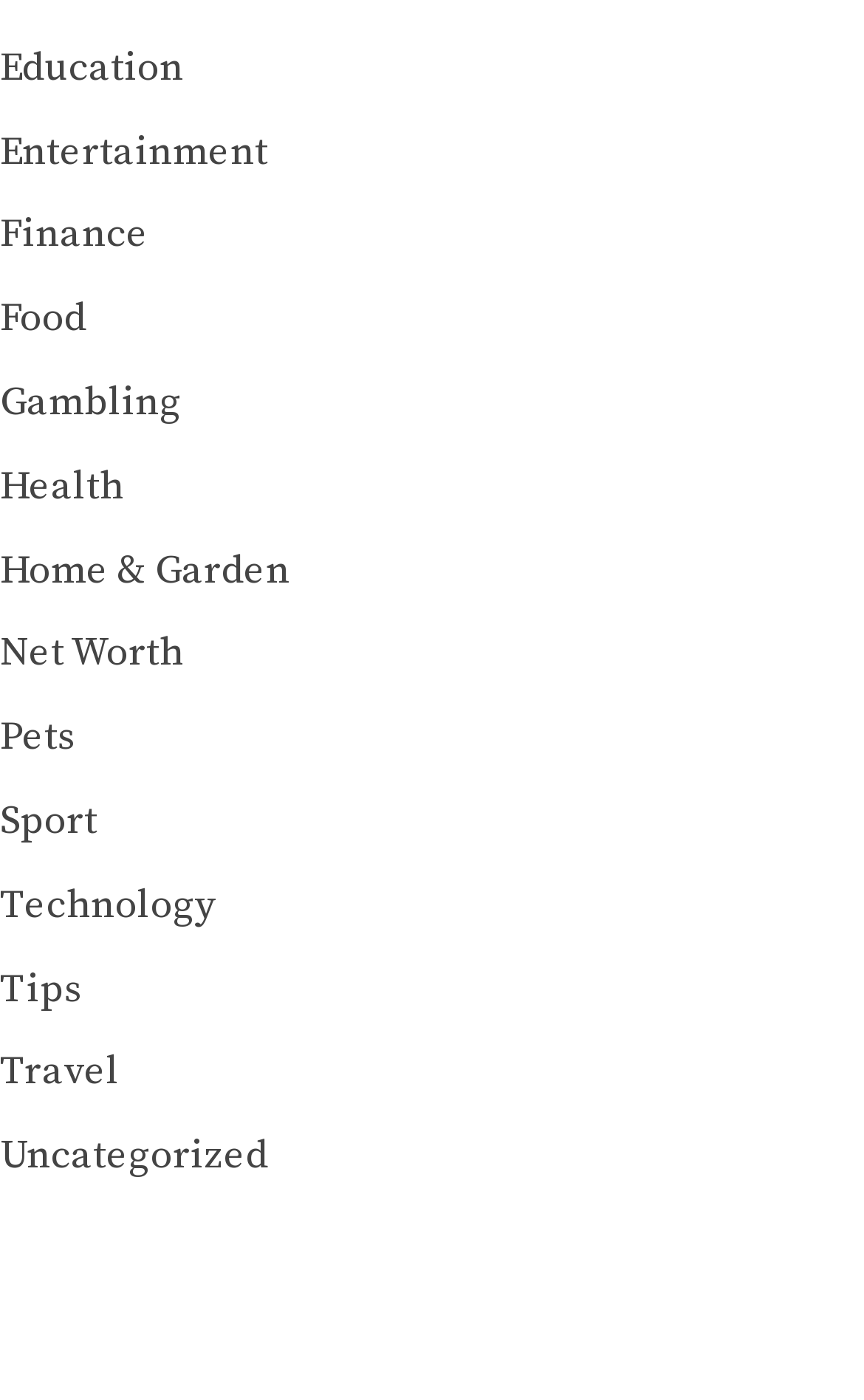What is the last category listed?
Please answer the question with a detailed response using the information from the screenshot.

I looked at the list of categories and found that the last one is Uncategorized, which is located at the bottom of the list.